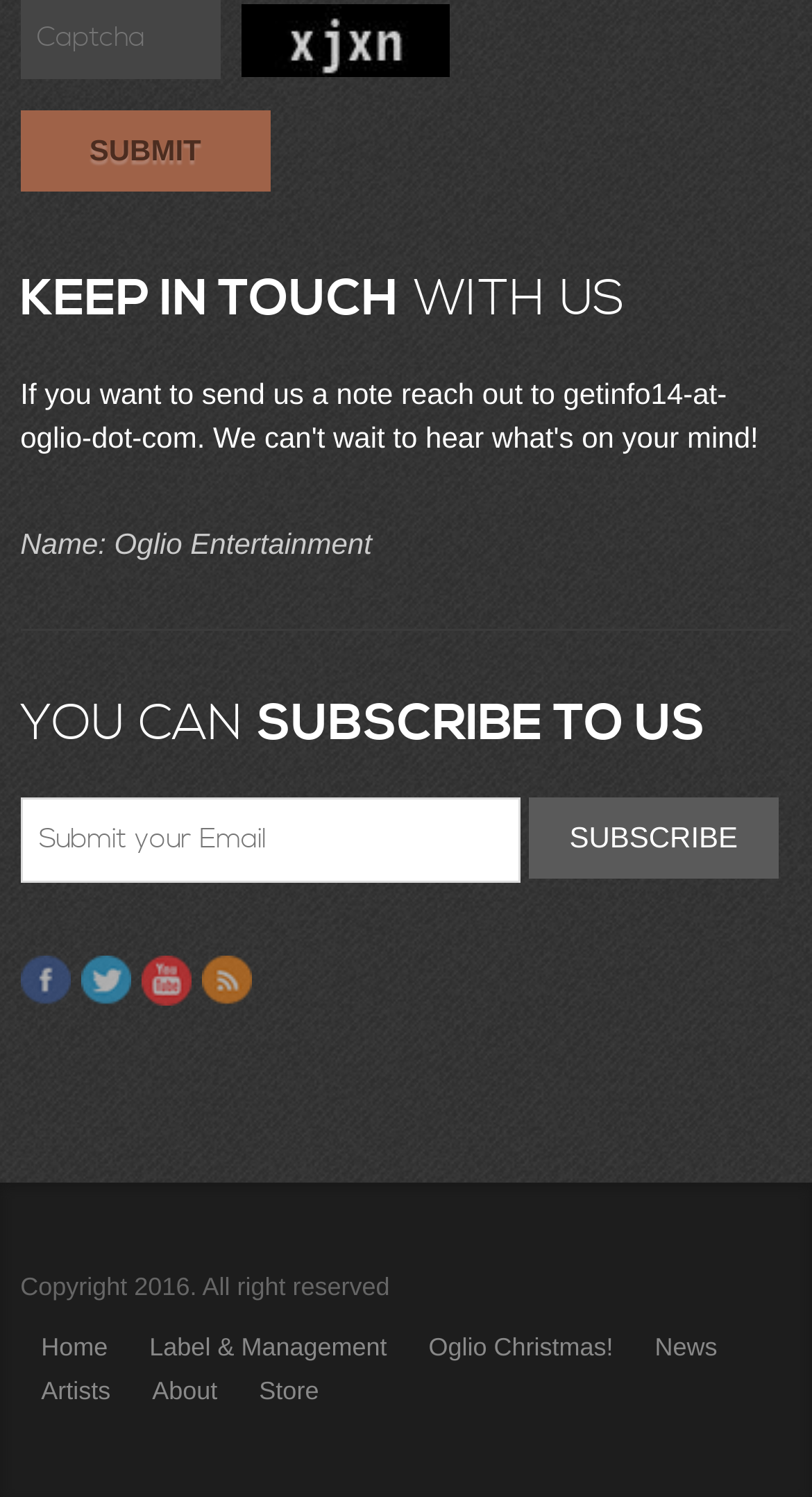What is the purpose of the textbox?
Refer to the image and give a detailed response to the question.

The textbox is located next to the 'SUBSCRIBE' button, and it is required to submit an email address, suggesting that the purpose of the textbox is to collect email addresses for subscription.